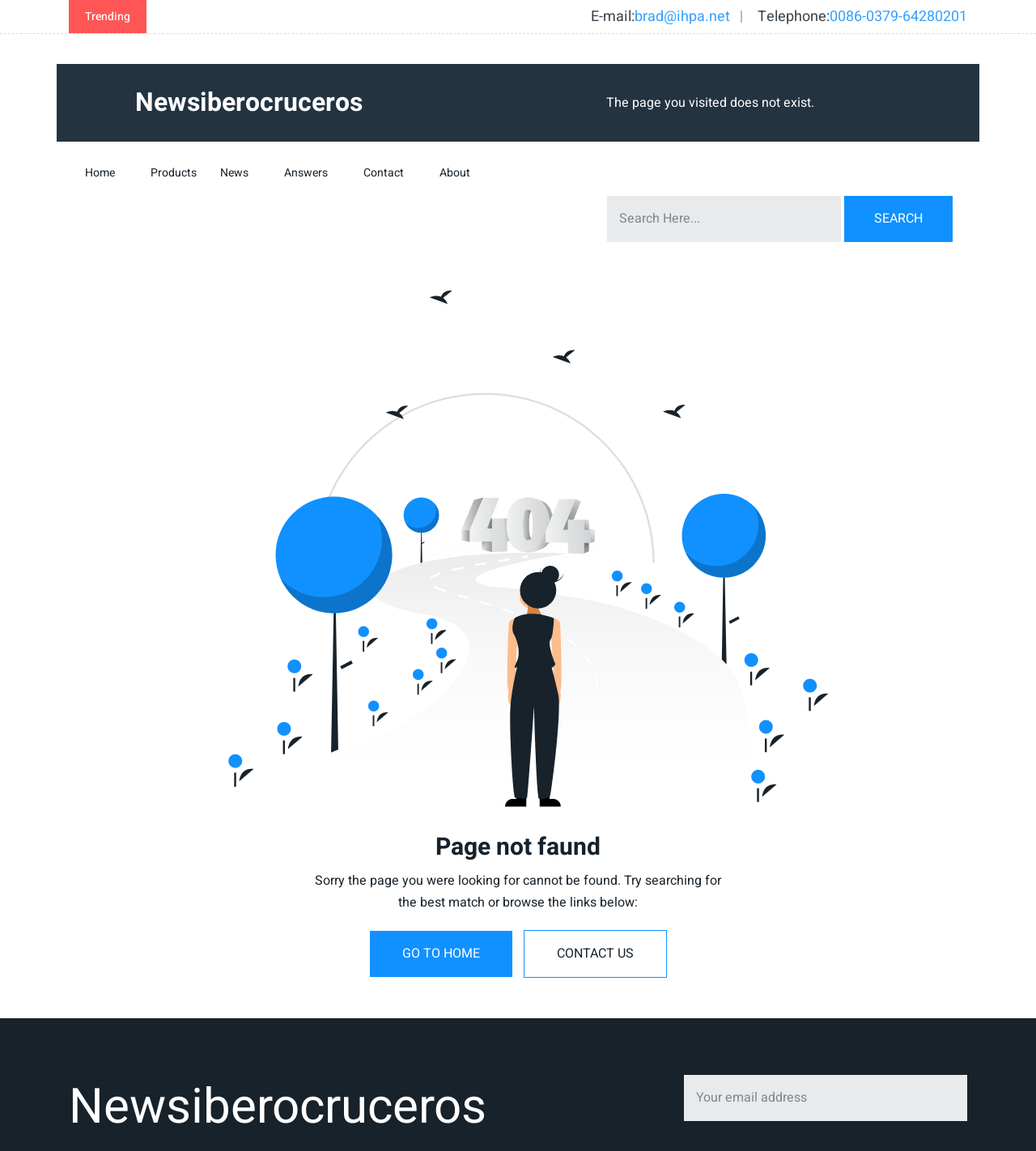Illustrate the webpage with a detailed description.

The webpage appears to be an error page, indicating that the page the user visited does not exist. At the top, there is a heading "Newsiberocruceros" and a navigation menu with links to "Home", "Products", "News", "Answers", "Contact", and "About". 

Below the navigation menu, there is a search box with a "SEARCH" button to its right. 

On the left side of the page, there are two sections of contact information: one with an email address "brad@ihpa.net" and another with a telephone number "0086-0379-64280201". 

The main content of the page is a message apologizing for the page not being found, with a suggestion to try searching for the best match or browsing the links below. There are two links, "GO TO HOME" and "CONTACT US", below the message. 

At the bottom of the page, there is a heading "Page not found" and a link to "Newsiberocruceros". Additionally, there is a textbox to enter an email address, accompanied by a message "We hate spam as much as you do".